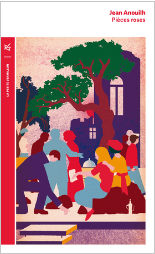Who is the author of the book?
Provide an in-depth and detailed answer to the question.

The author's name is displayed along with the title of the book, which is 'Jean Anouilh'.